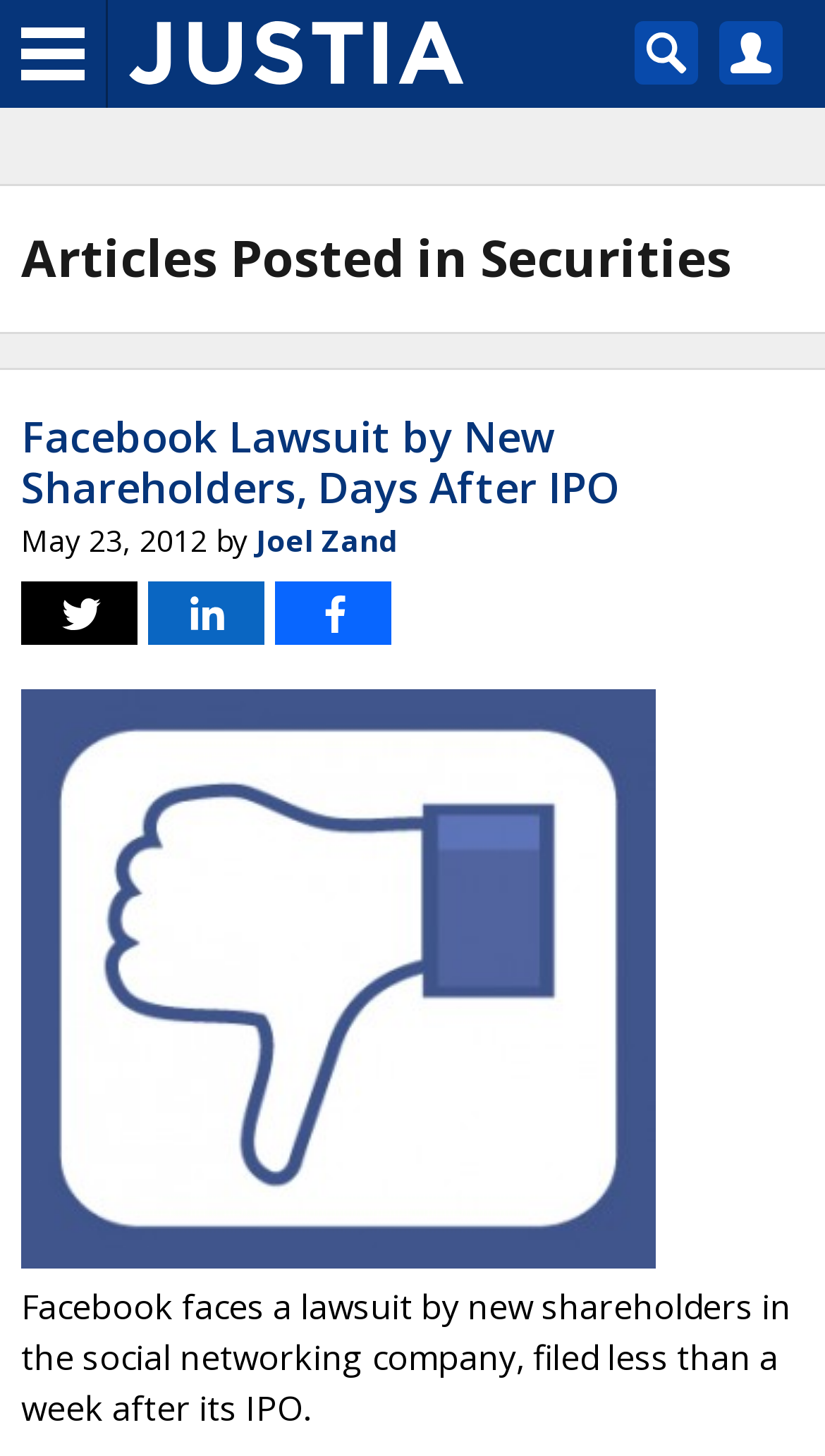What is the category of the articles on this webpage?
From the screenshot, supply a one-word or short-phrase answer.

Securities